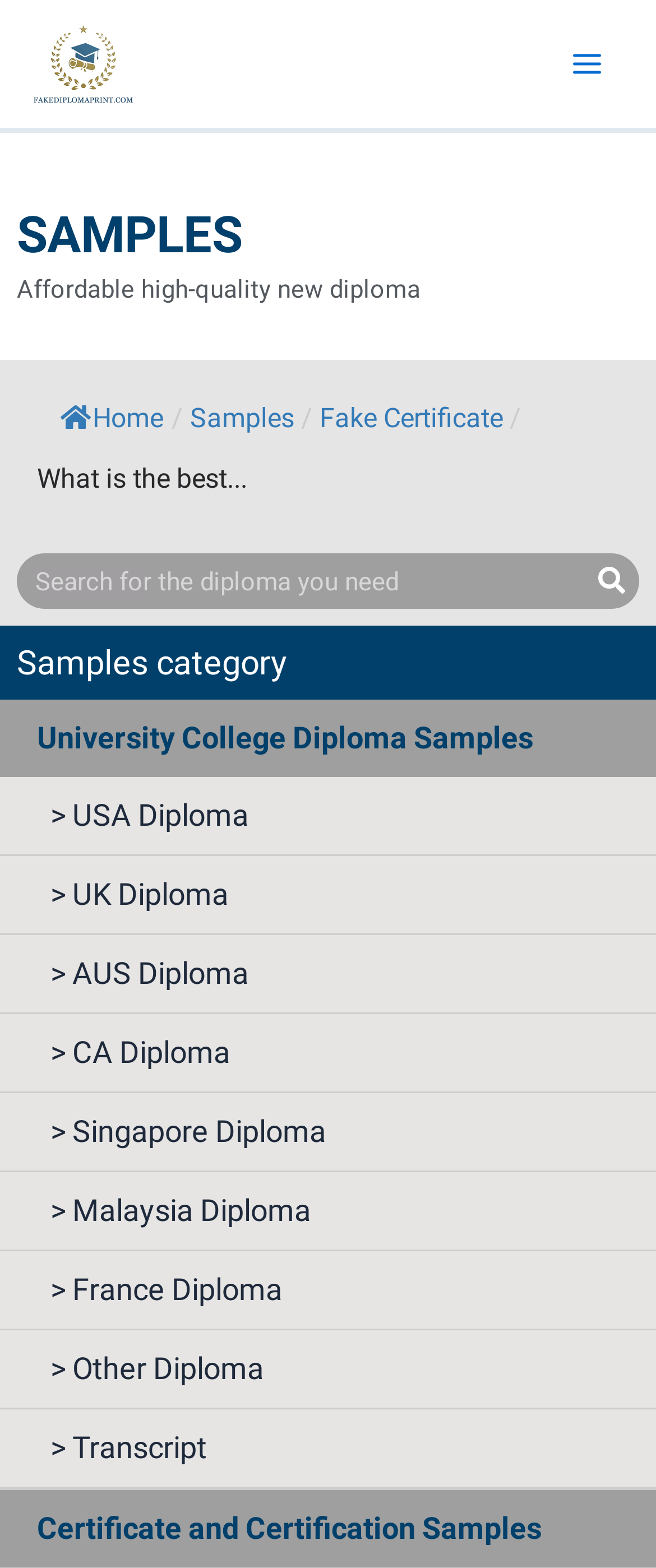What is the navigation menu called?
Carefully analyze the image and provide a thorough answer to the question.

I determined the name of the navigation menu by looking at the button element with the label 'Main Menu', which suggests that users can click on it to access the main menu.